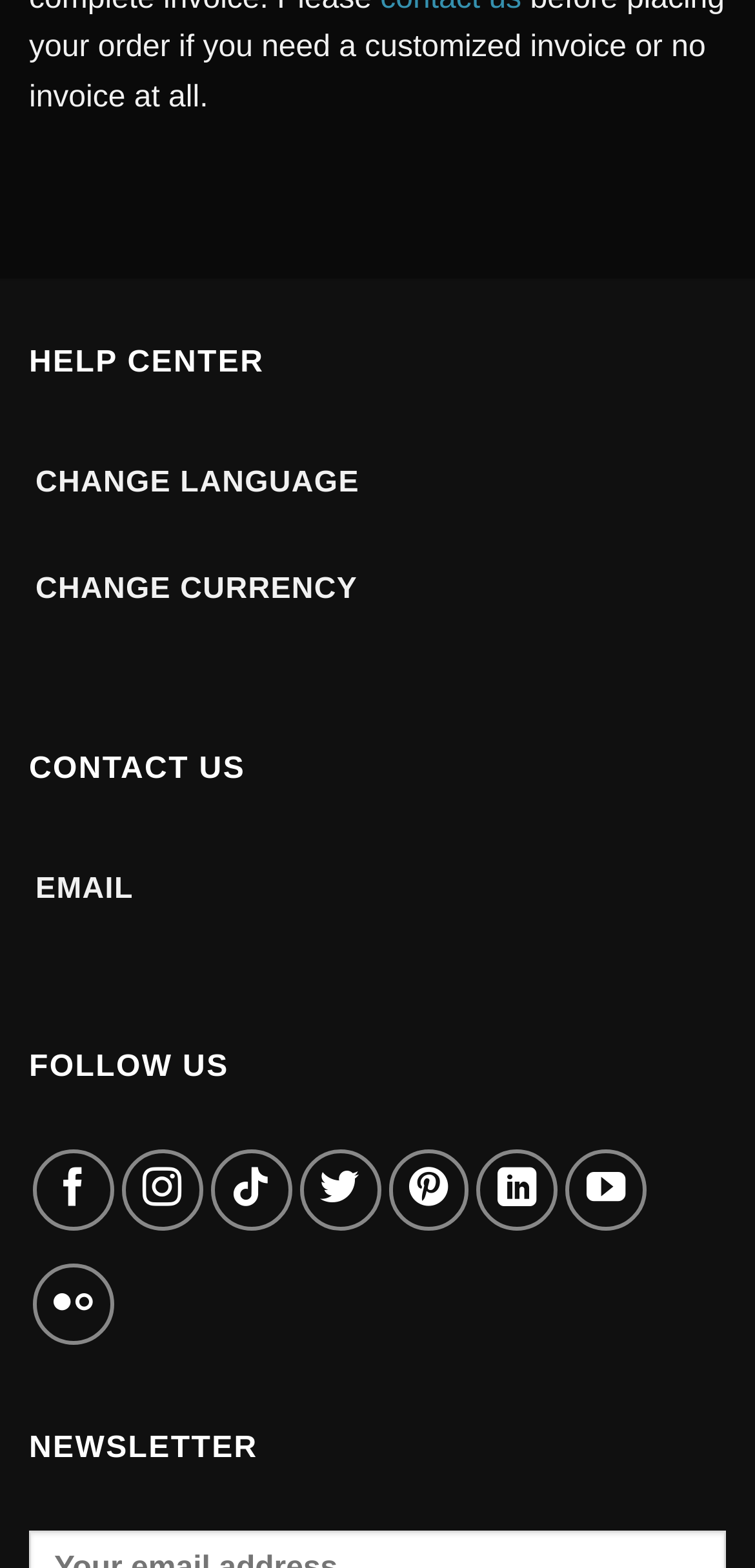Answer the question below using just one word or a short phrase: 
How can users contact the website?

Email